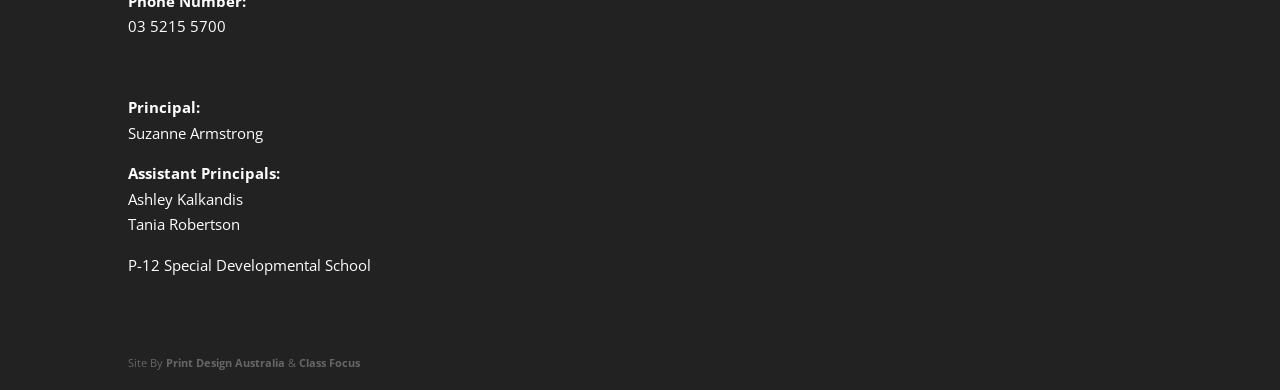What is the phone number?
Please use the image to deliver a detailed and complete answer.

The phone number can be found at the top of the webpage, which is '03 5215 5700'.